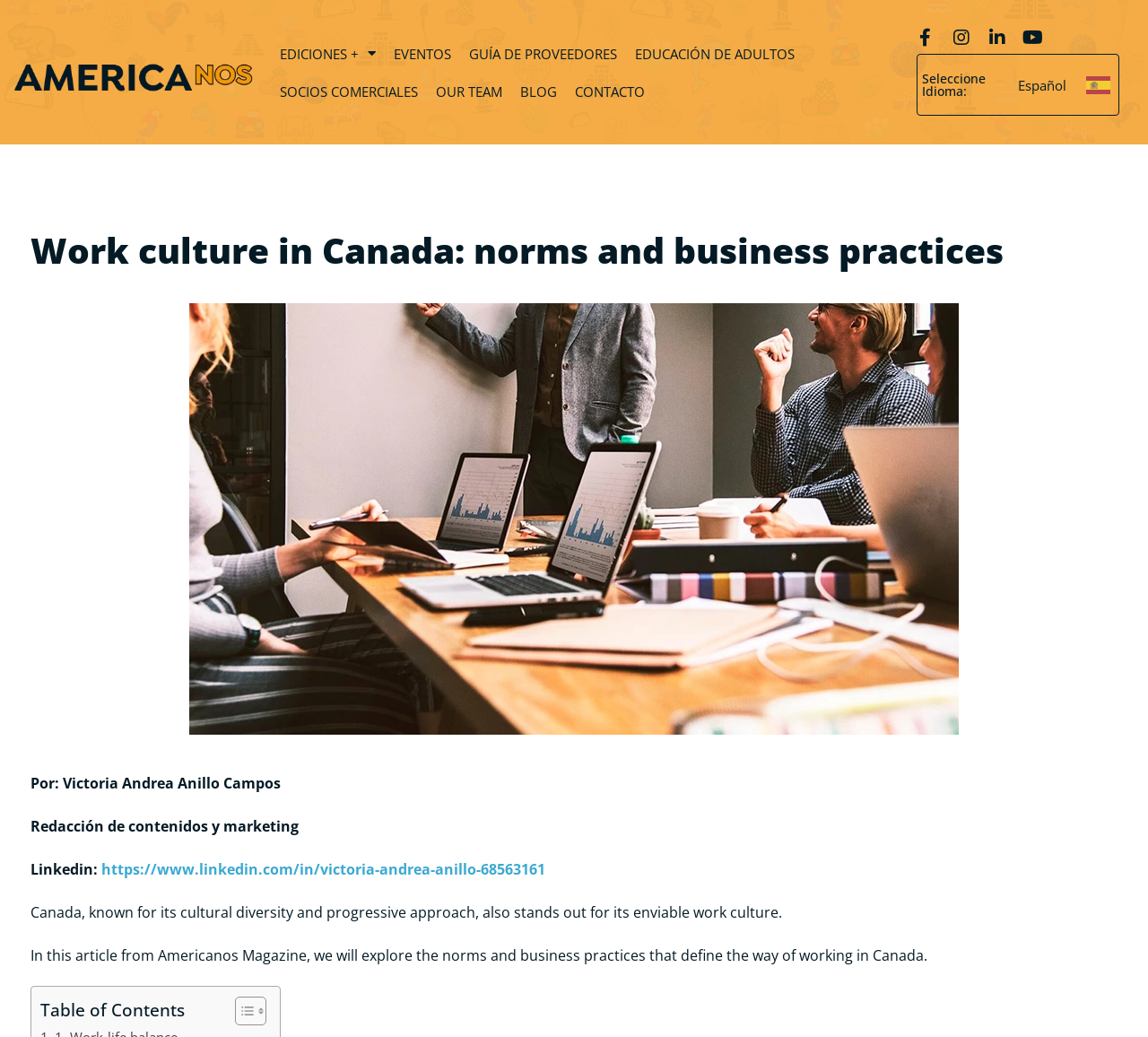Who is the author of the article?
Based on the visual details in the image, please answer the question thoroughly.

The author of the article can be found in the text 'Por: Victoria Andrea Anillo Campos', which is located below the main heading of the webpage.